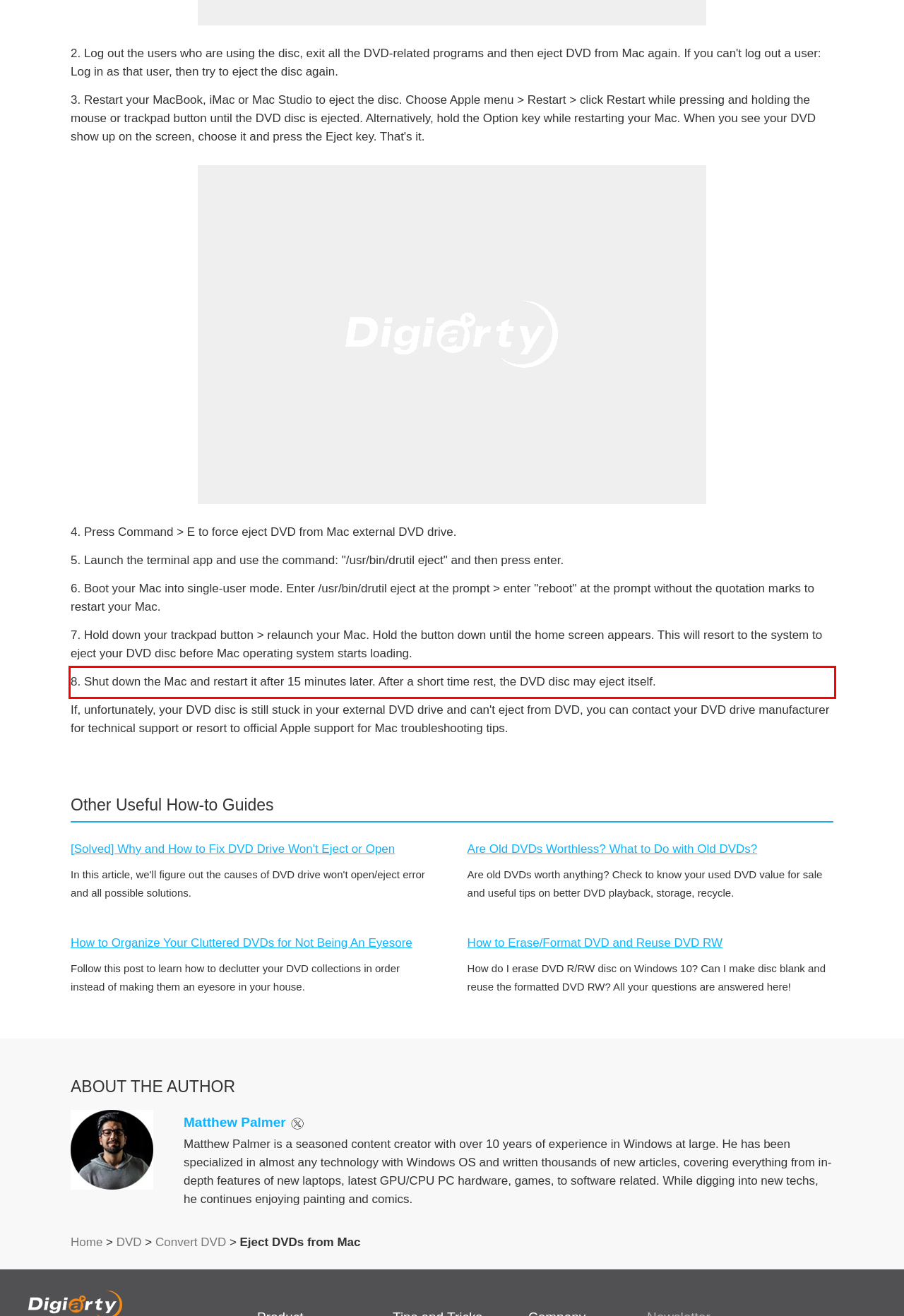You have a screenshot of a webpage with a UI element highlighted by a red bounding box. Use OCR to obtain the text within this highlighted area.

8. Shut down the Mac and restart it after 15 minutes later. After a short time rest, the DVD disc may eject itself.